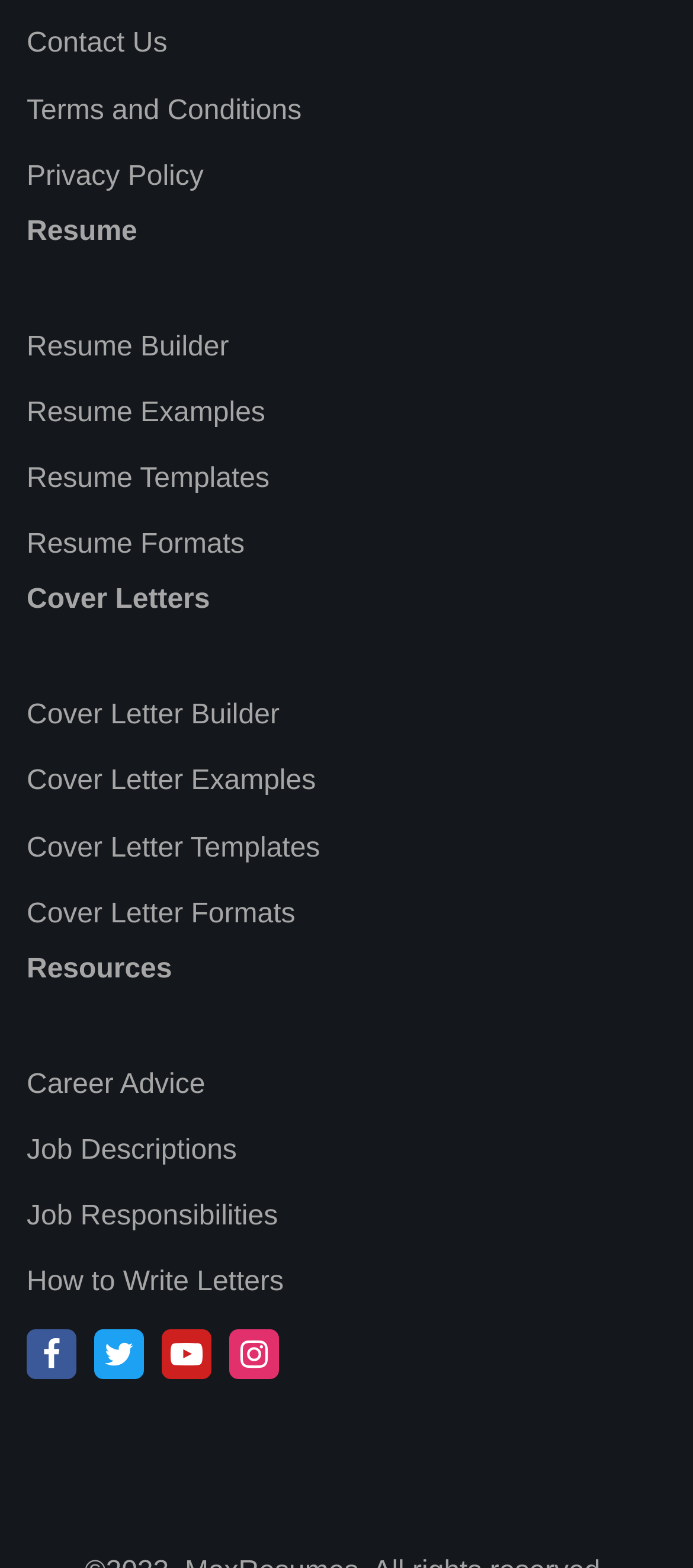What is the hierarchy of the webpage's content?
Answer with a single word or phrase, using the screenshot for reference.

Header, links, and social media